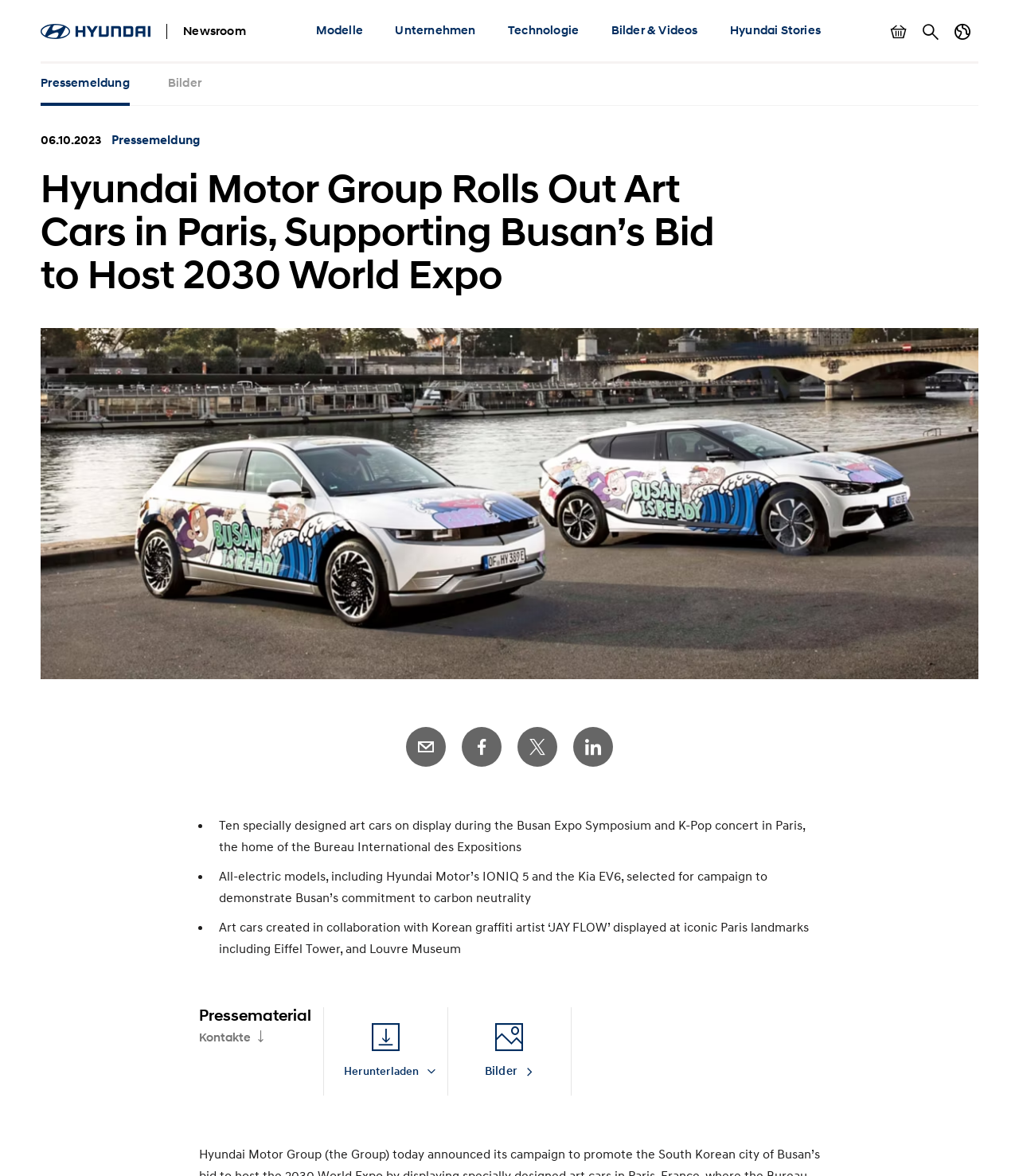Find the bounding box coordinates for the area that should be clicked to accomplish the instruction: "Search for something".

[0.898, 0.014, 0.929, 0.041]